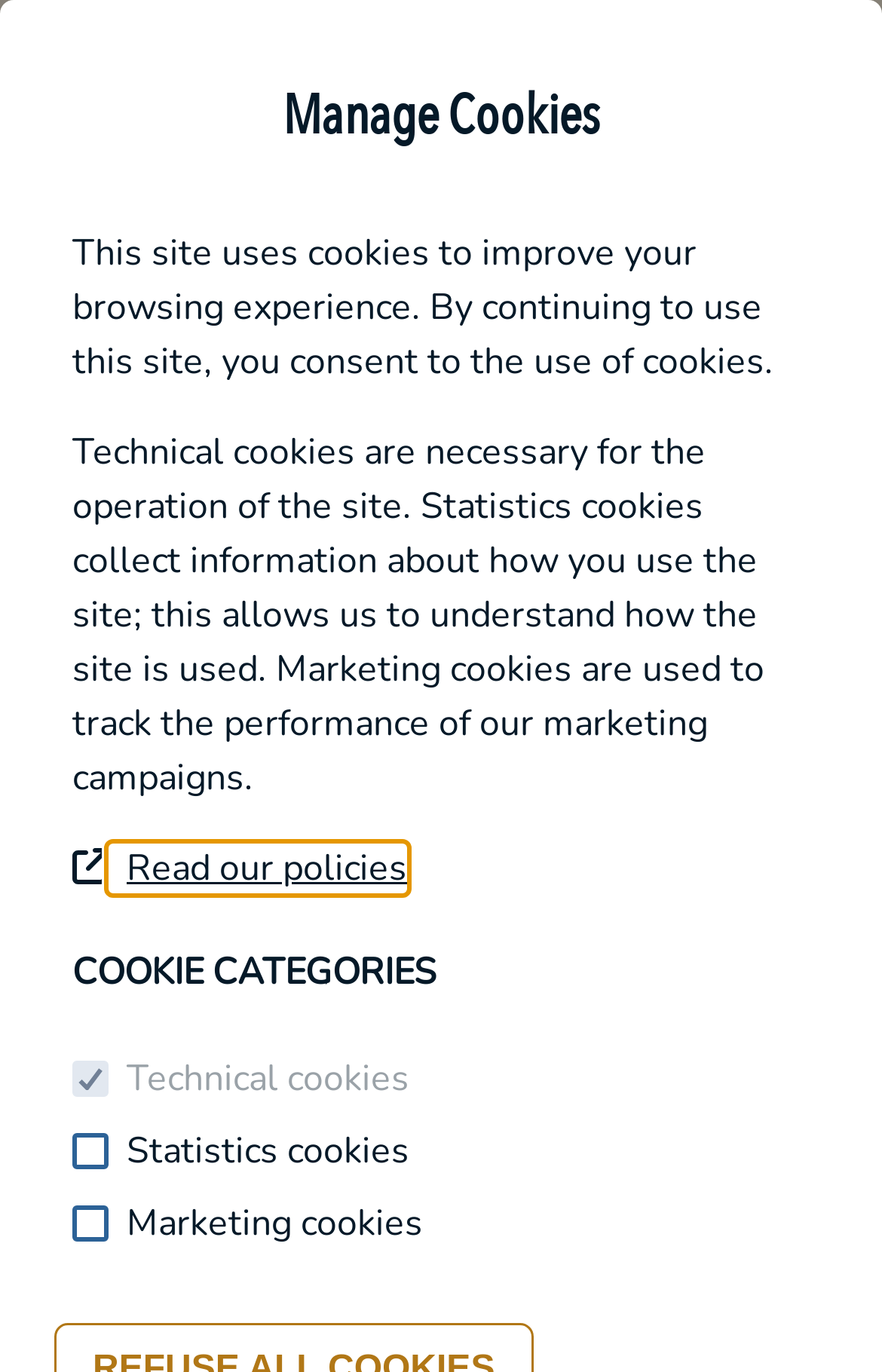Locate the bounding box of the user interface element based on this description: "Read our policies".

[0.123, 0.615, 0.462, 0.651]